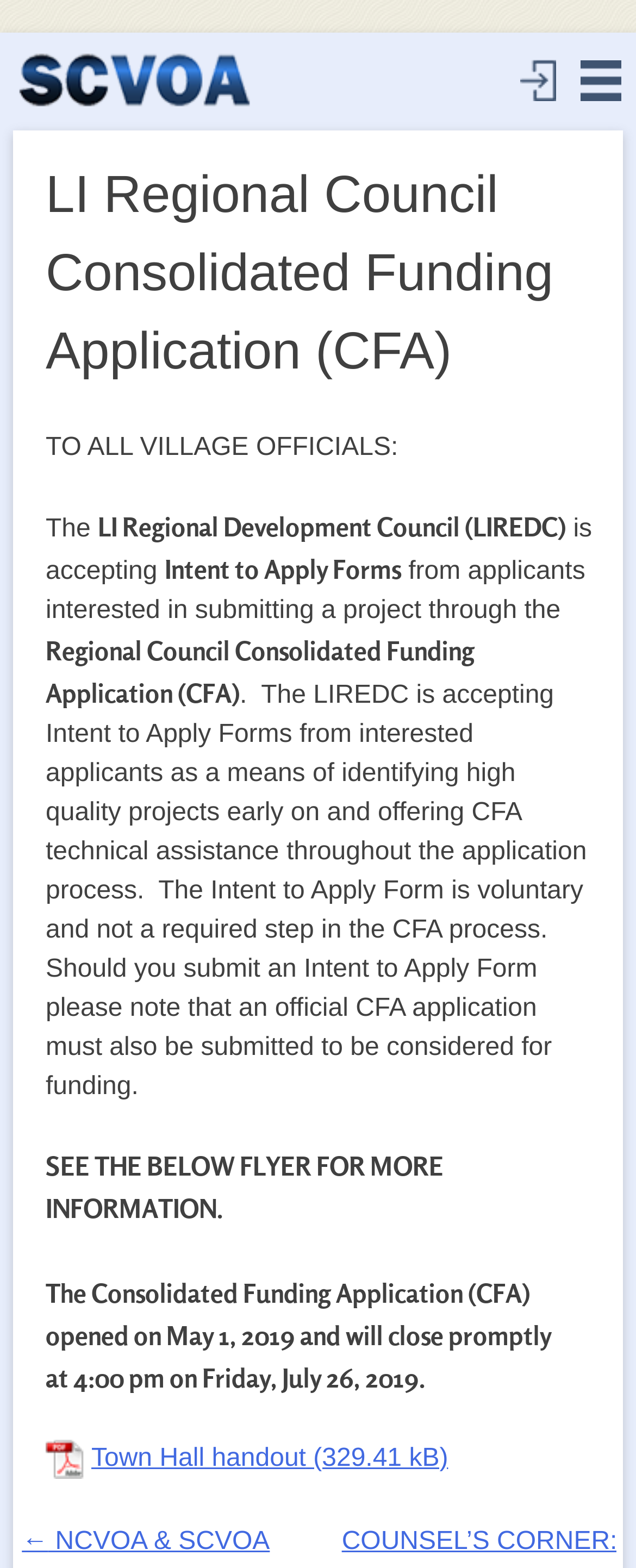Provide a thorough description of this webpage.

The webpage is about the LI Regional Council Consolidated Funding Application (CFA) and is hosted by SCVOA. At the top left, there is a link to SCVOA accompanied by a small image. On the top right, there is another image. Below the top section, there is a heading that spans almost the entire width of the page, accompanied by a small image.

The main content of the page is an article that takes up most of the page's width and height. It starts with a header section that contains a heading with the title "LI Regional Council Consolidated Funding Application (CFA)". Below the header, there are several paragraphs of text that provide information about the funding application process. The text explains that the LI Regional Development Council is accepting Intent to Apply Forms from interested applicants and provides details about the application process.

The text is divided into several sections, with each section separated by a small gap. The sections provide information about the Intent to Apply Form, the CFA process, and the deadlines for submission. There is also a link to a Town Hall handout at the bottom of the page.

At the very bottom of the page, there is a heading that says "Post navigation", which suggests that there may be additional pages or content related to the topic.